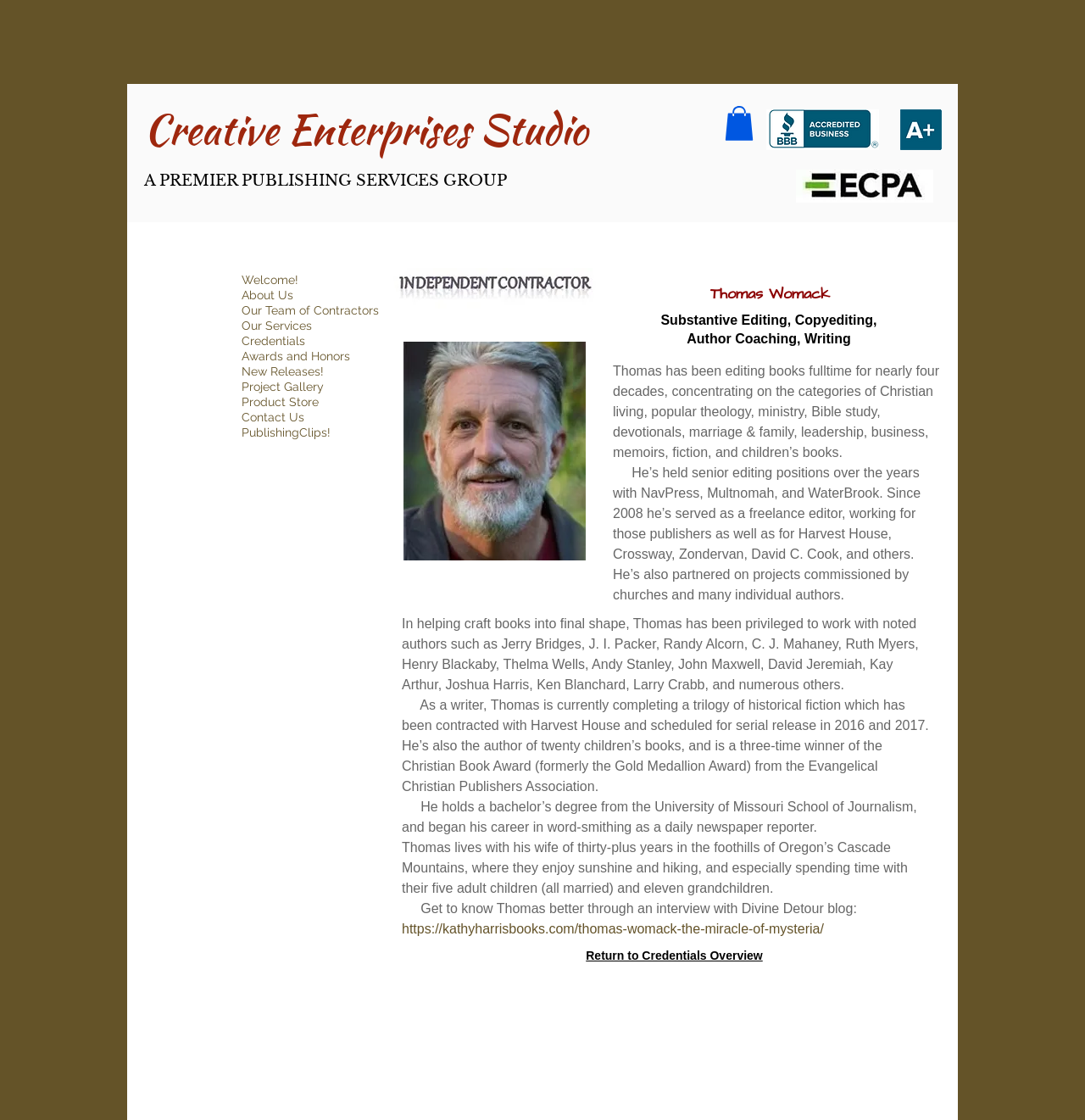Can you specify the bounding box coordinates of the area that needs to be clicked to fulfill the following instruction: "Visit the 'Adopt' page"?

None